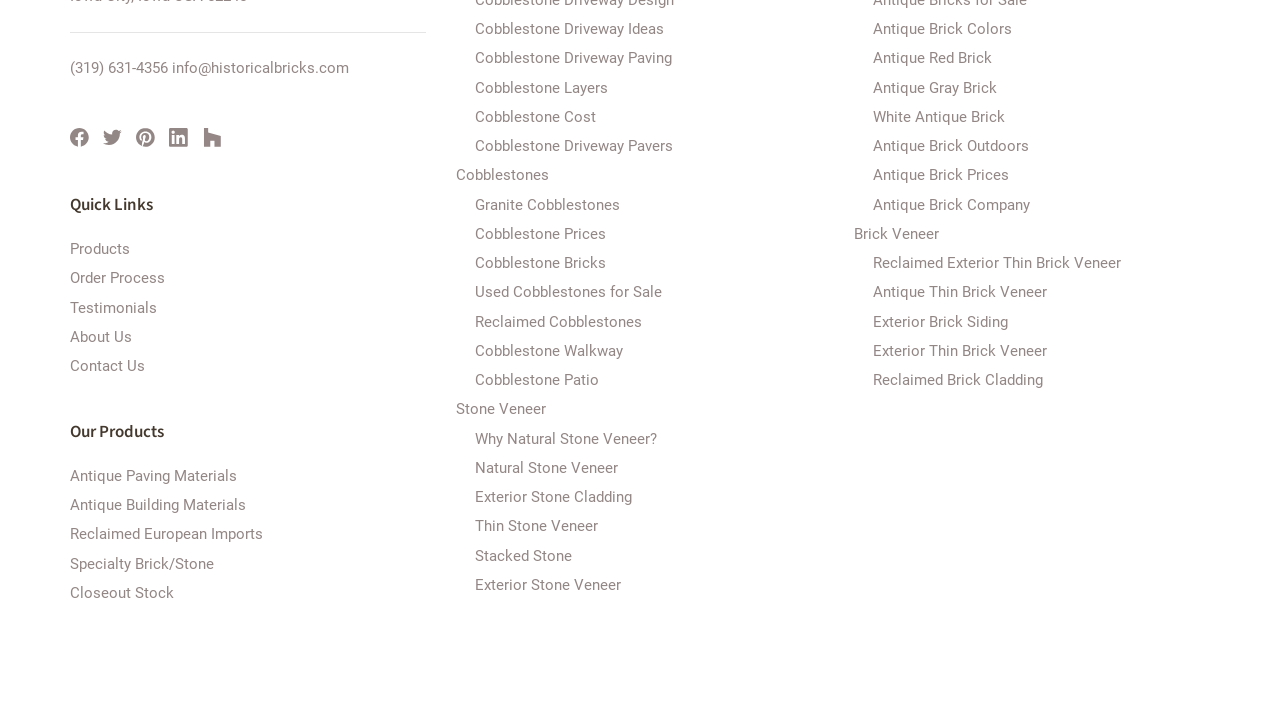Locate the bounding box for the described UI element: "Cobblestone Cost". Ensure the coordinates are four float numbers between 0 and 1, formatted as [left, top, right, bottom].

[0.371, 0.151, 0.466, 0.176]